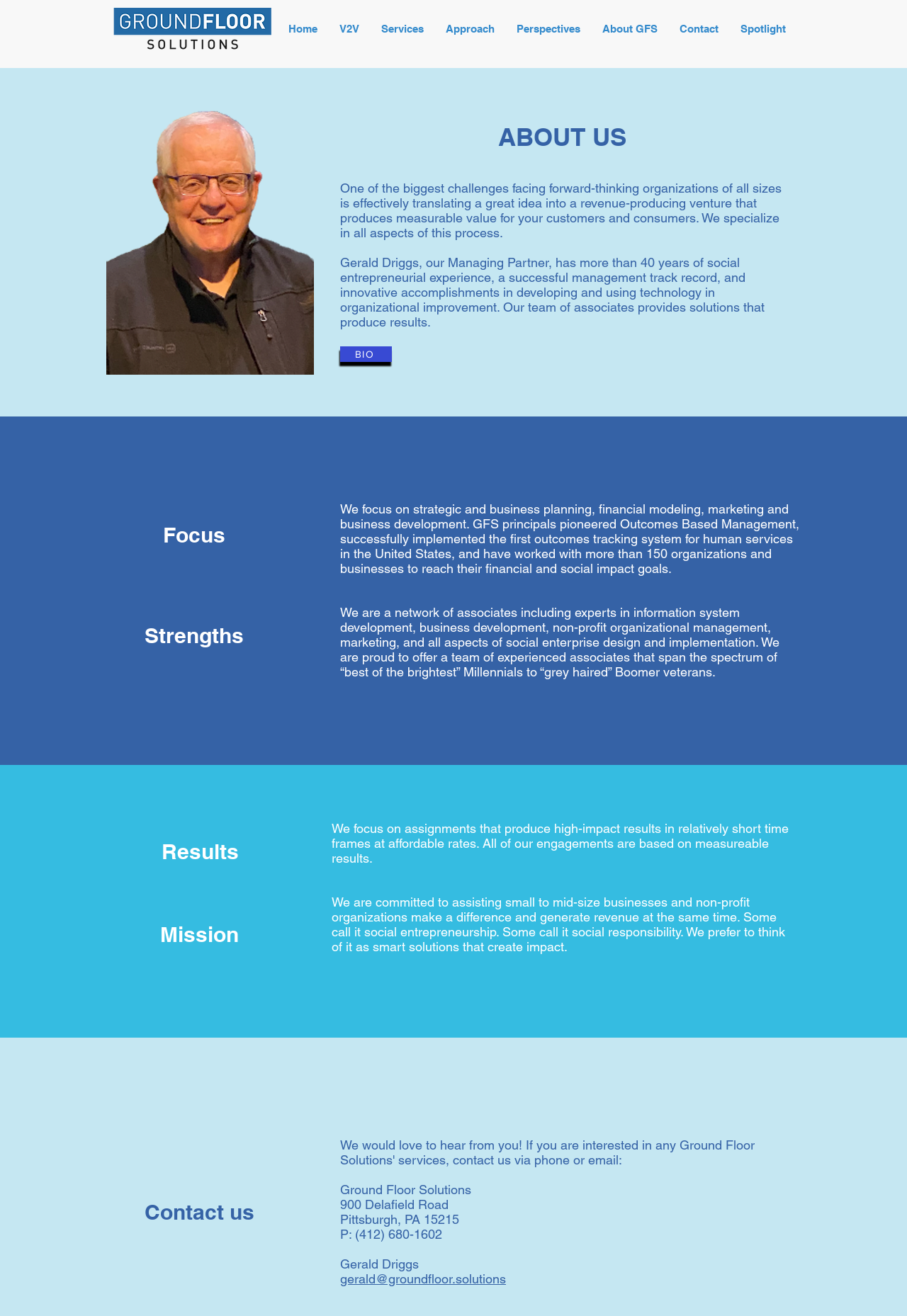Determine the bounding box coordinates of the region that needs to be clicked to achieve the task: "Contact Ground Floor Solutions".

[0.375, 0.966, 0.558, 0.977]